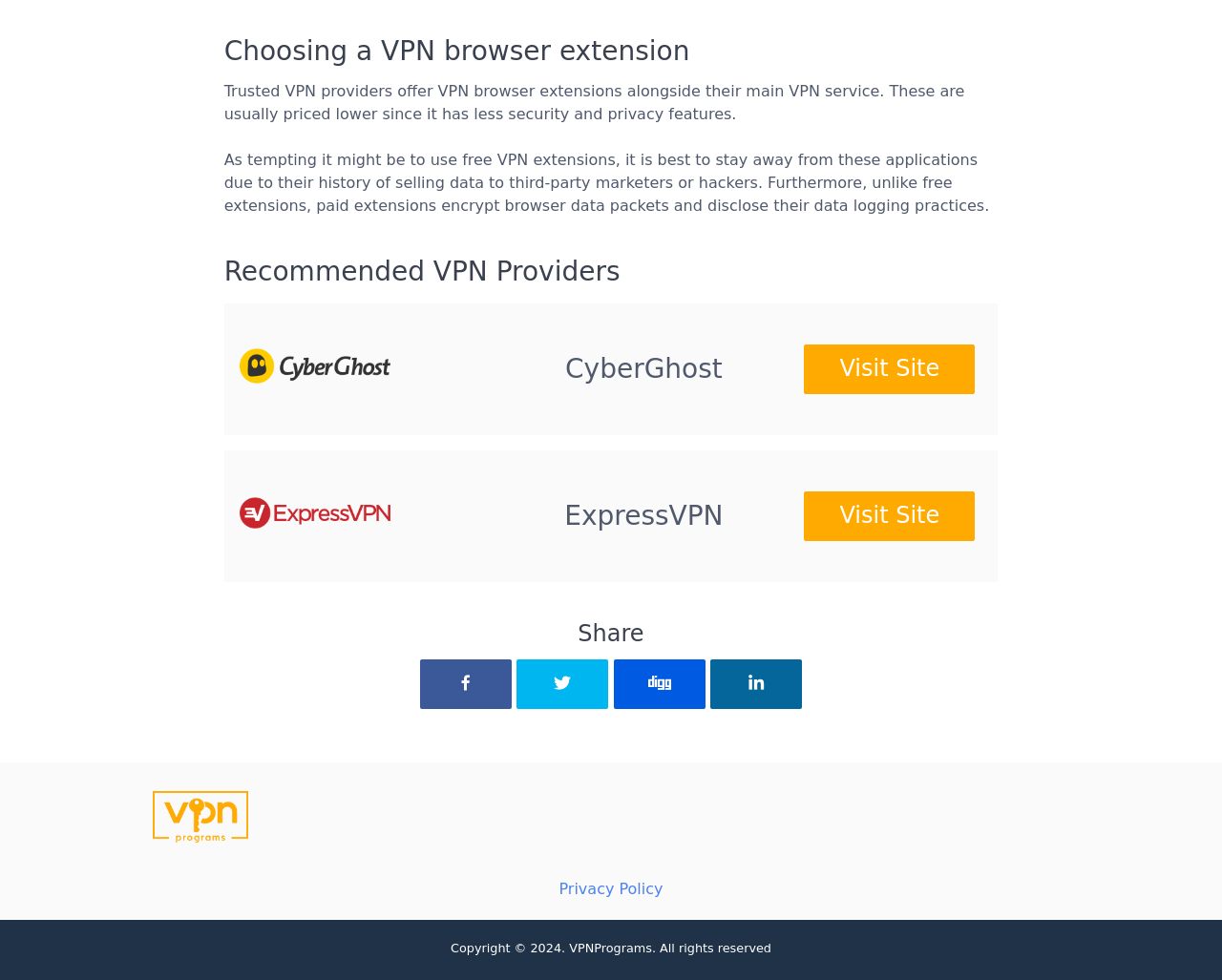From the webpage screenshot, predict the bounding box coordinates (top-left x, top-left y, bottom-right x, bottom-right y) for the UI element described here: Visit Site

[0.658, 0.352, 0.798, 0.402]